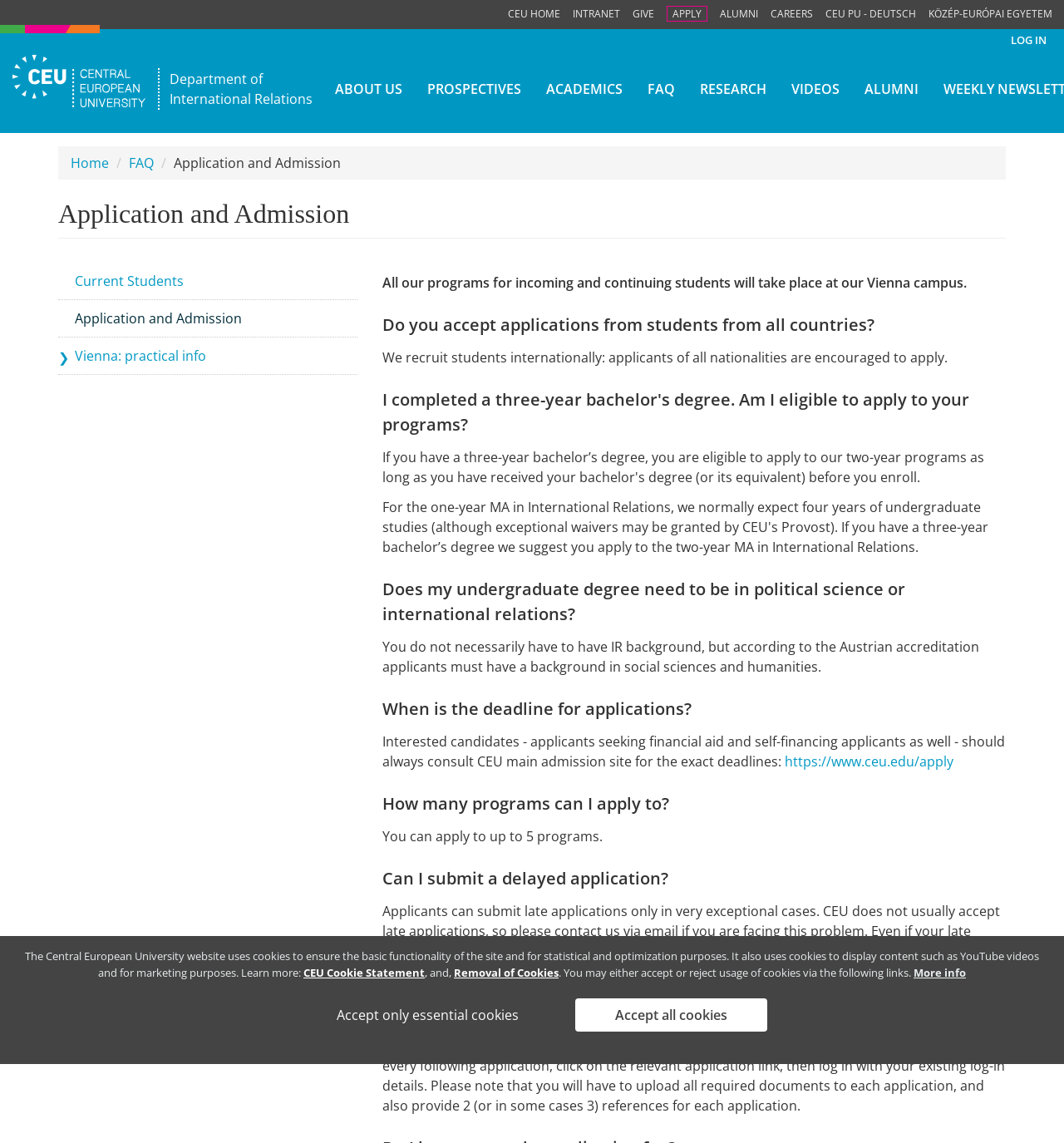Offer a detailed explanation of the webpage layout and contents.

The webpage is about the application and admission process for the Department of International Relations at Central European University. At the top, there are several links to navigate to different parts of the university's website, including the home page, intranet, and alumni pages. Below these links, there is a section with links to various departments and programs, including "About Us", "Prospectives", "Academics", and "Research".

The main content of the page is divided into sections, each with a heading and a brief description. The first section is an introduction to the application and admission process, stating that all programs will take place at the Vienna campus. The following sections answer frequently asked questions about the application process, including eligibility, deadlines, and the number of programs that can be applied to.

Each question is presented as a heading, followed by a brief answer in plain text. The answers provide detailed information about the application process, including the required background in social sciences and humanities, the deadline for applications, and the possibility of submitting a delayed application.

At the bottom of the page, there is a section about cookies used on the university's website, with links to learn more about the cookie policy and to manage cookie settings. There are also three buttons to manage cookie preferences: "More info", "Accept only essential cookies", and "Accept all cookies".